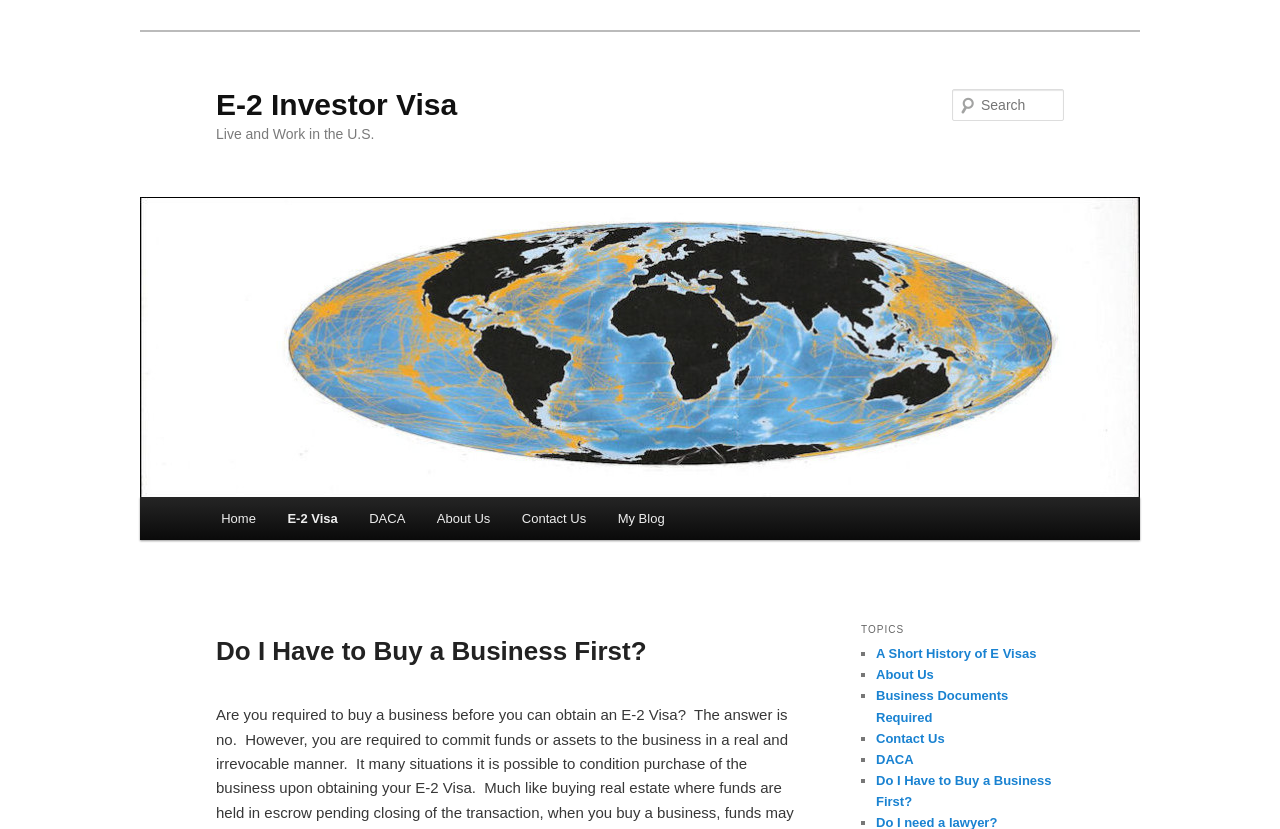Locate the coordinates of the bounding box for the clickable region that fulfills this instruction: "Visit the Home page".

[0.16, 0.599, 0.212, 0.652]